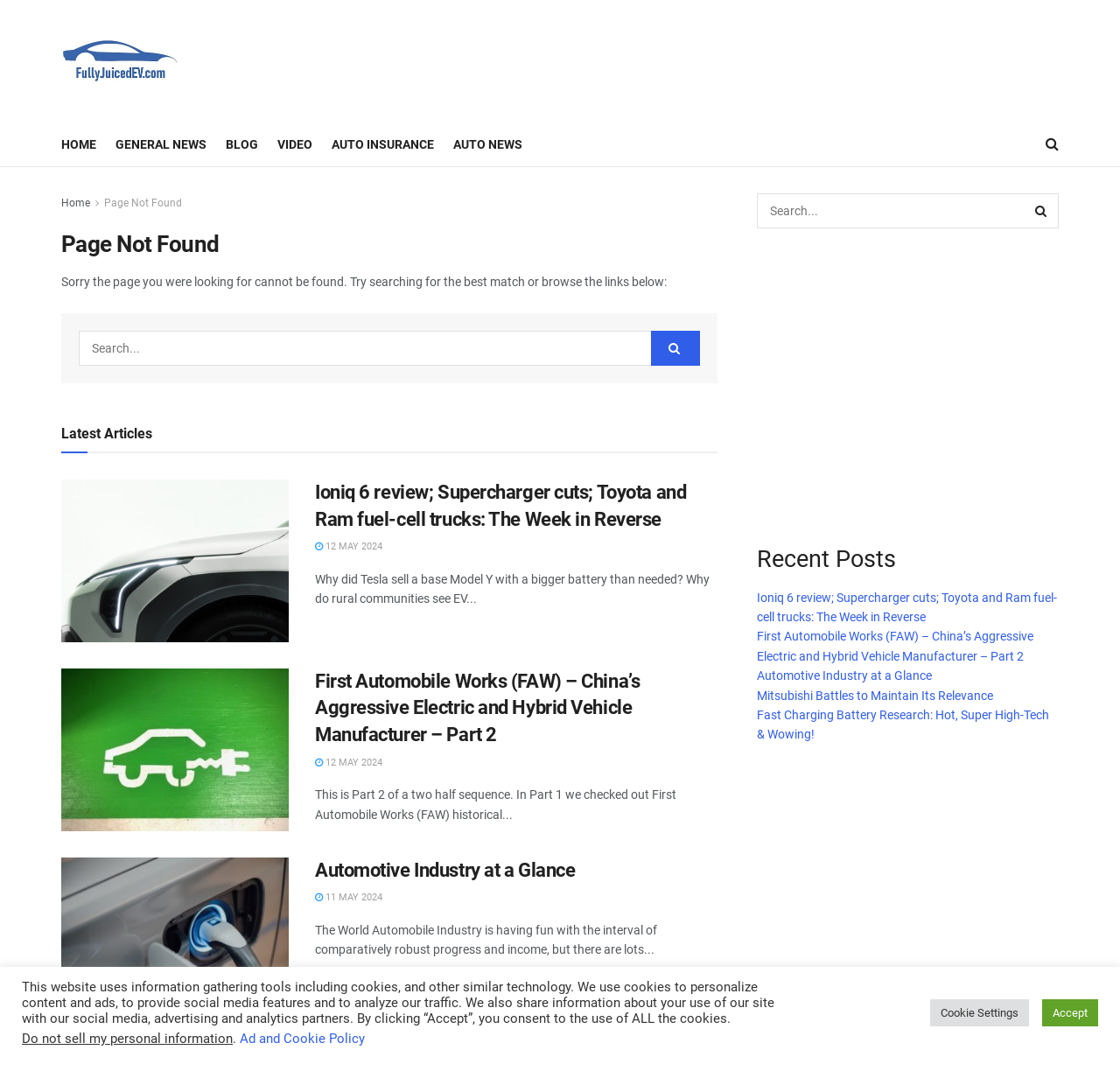Identify the bounding box coordinates for the element you need to click to achieve the following task: "Browse the home page". The coordinates must be four float values ranging from 0 to 1, formatted as [left, top, right, bottom].

[0.055, 0.123, 0.086, 0.146]